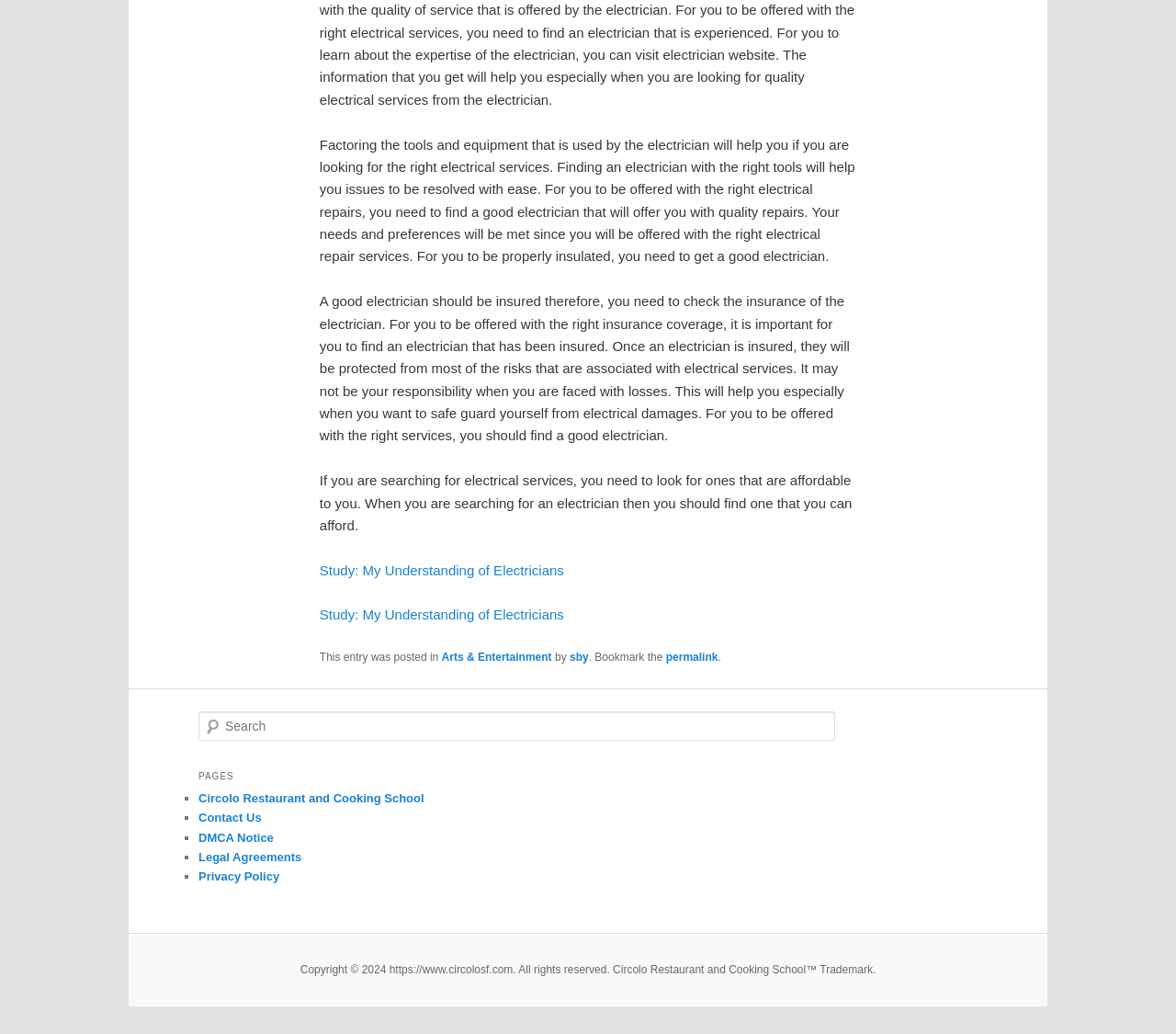Identify the bounding box coordinates for the UI element described as follows: "parent_node: Search name="s" placeholder="Search"". Ensure the coordinates are four float numbers between 0 and 1, formatted as [left, top, right, bottom].

[0.169, 0.688, 0.71, 0.716]